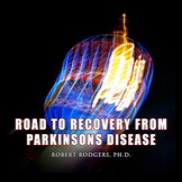What is the theme of the artwork?
Provide a fully detailed and comprehensive answer to the question.

The caption describes the artwork as a 'vibrant and metaphorical representation' that embodies themes of hope and healing, which suggests that the artwork is meant to convey a sense of optimism and recovery.